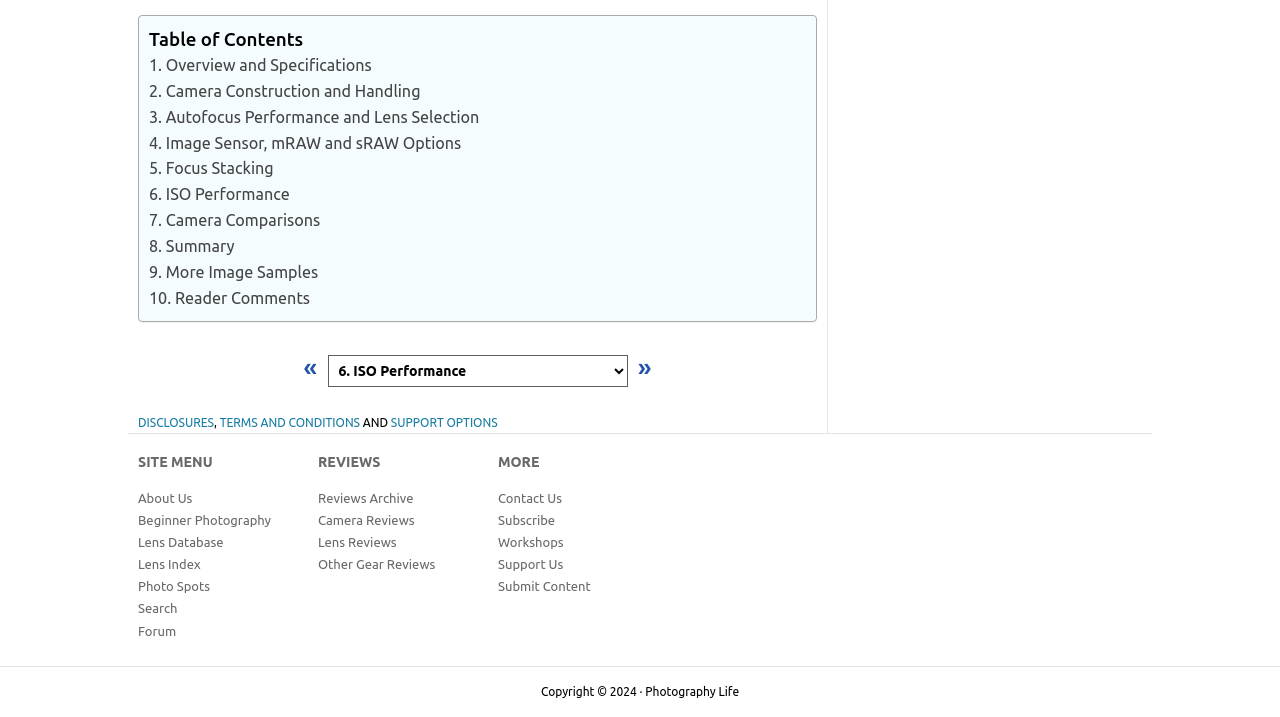Could you locate the bounding box coordinates for the section that should be clicked to accomplish this task: "Go to Overview and Specifications".

[0.116, 0.078, 0.29, 0.103]